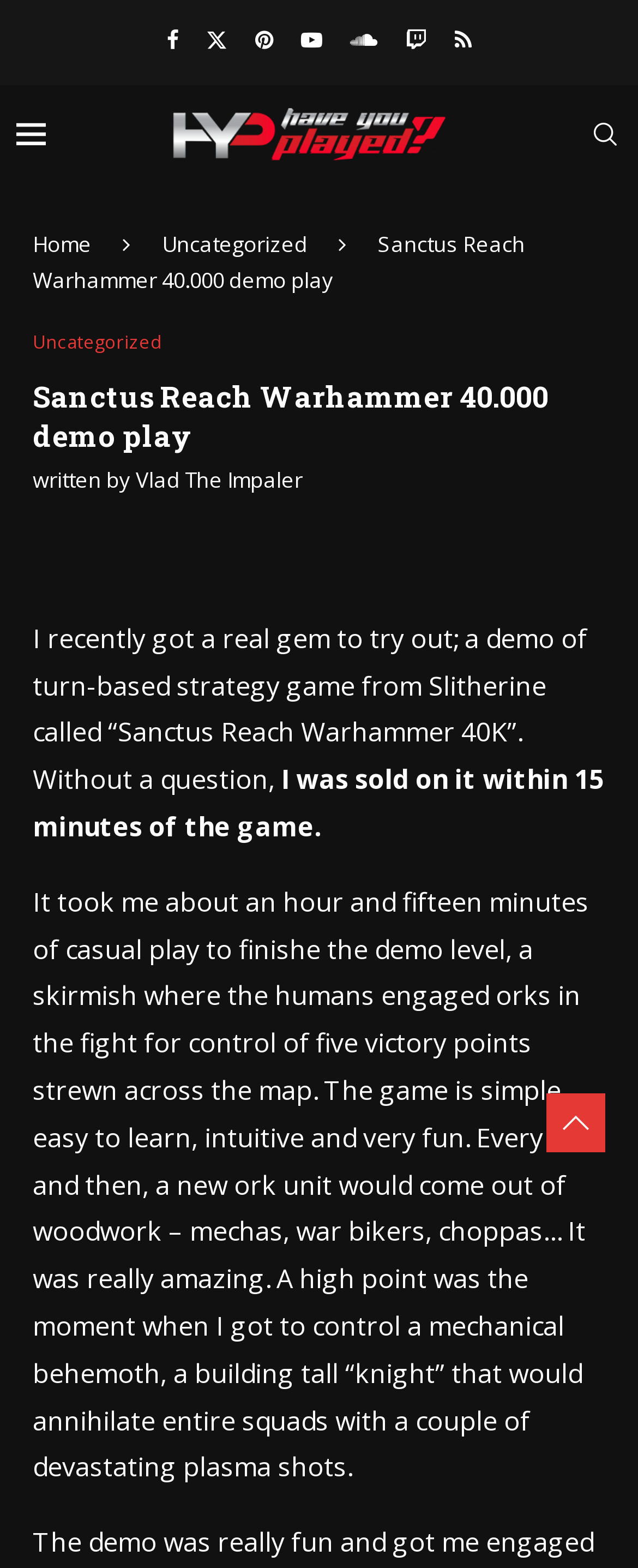Please give a concise answer to this question using a single word or phrase: 
Who wrote the article?

Vlad The Impaler